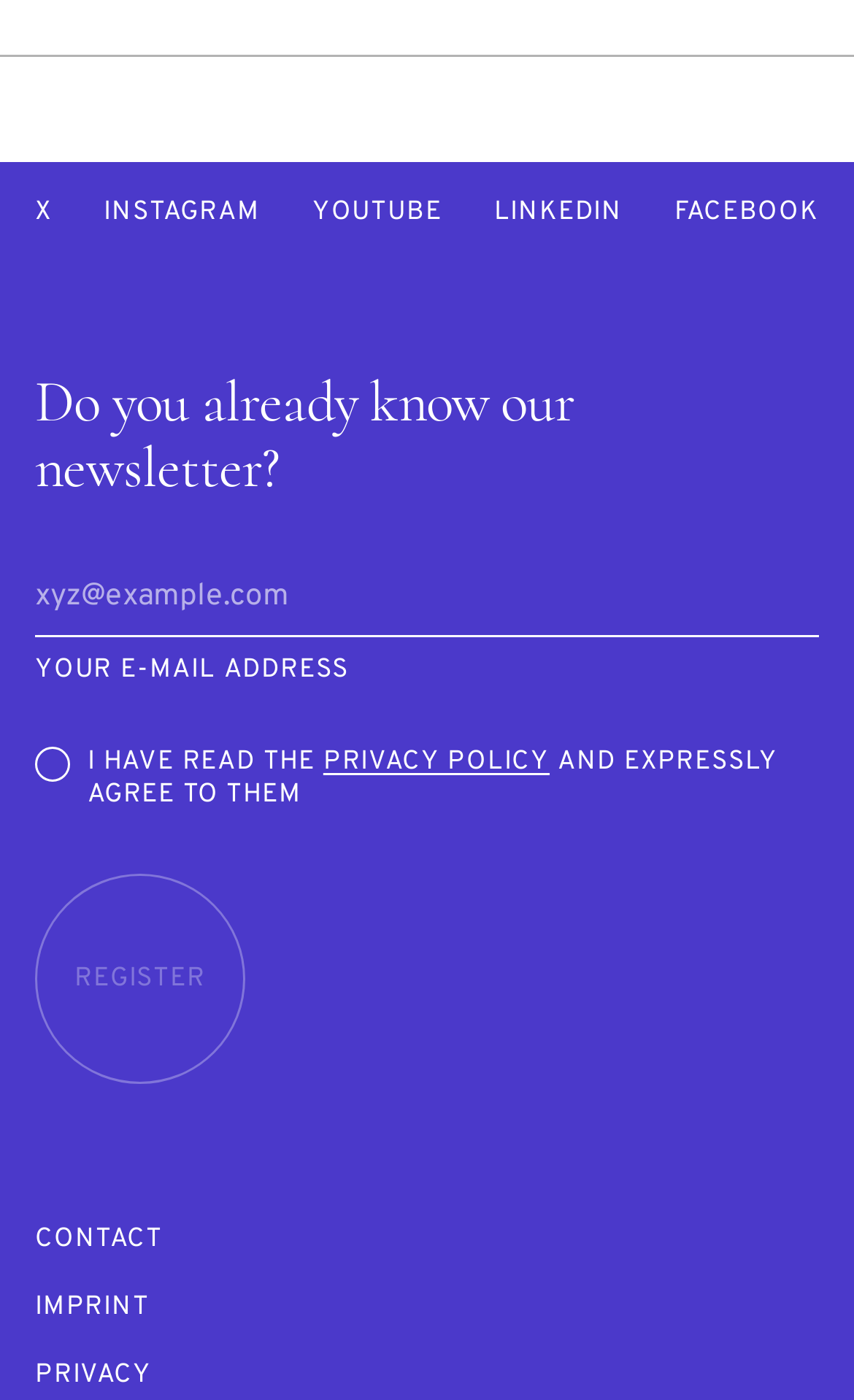Determine the bounding box of the UI component based on this description: "Youtube". The bounding box coordinates should be four float values between 0 and 1, i.e., [left, top, right, bottom].

[0.366, 0.141, 0.517, 0.164]